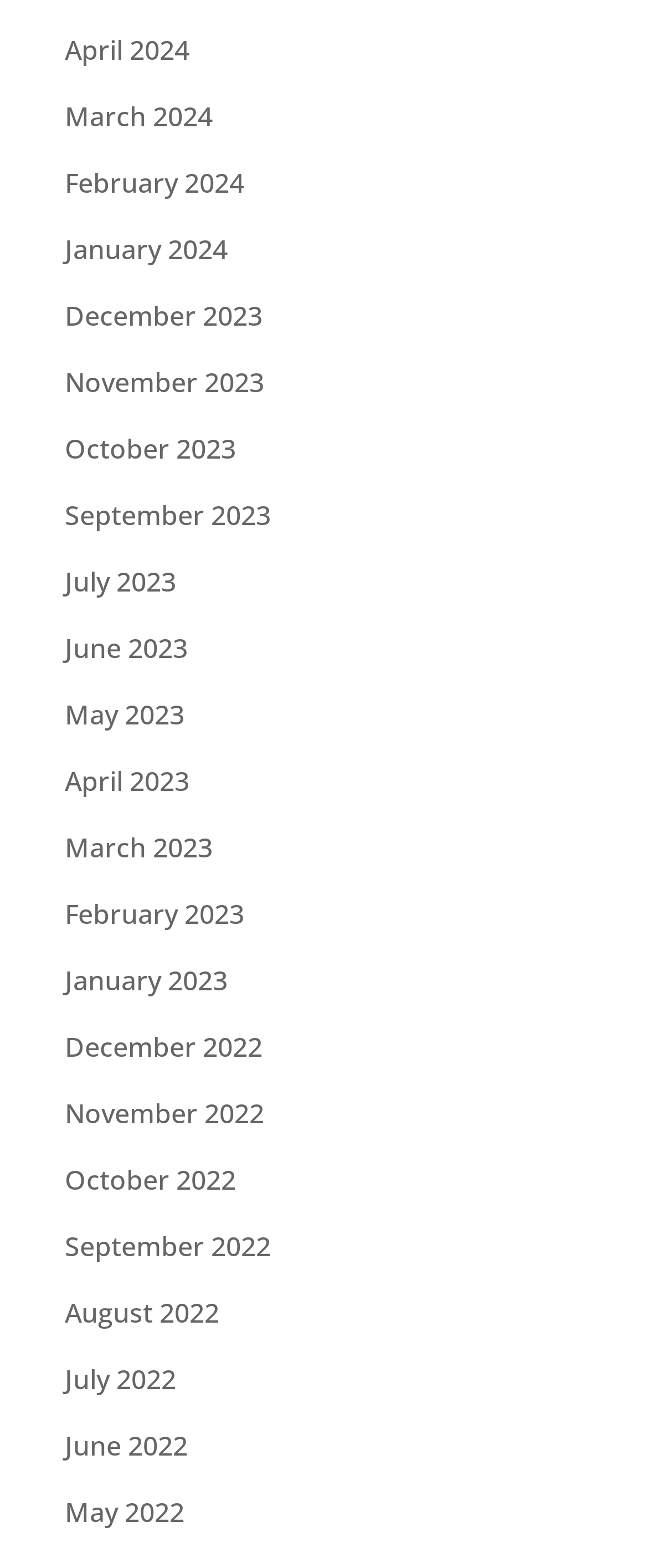What is the earliest month available?
Please craft a detailed and exhaustive response to the question.

By examining the list of links on the webpage, I found that the earliest month available is December 2022, which is located at the bottom of the list.